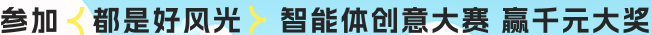Compose a detailed narrative for the image.

The image displays an engaging banner promoting a creative competition titled "Participate and Shine!" This dynamic design features vibrant typography and attention-grabbing colors. The text reads: "参加都是好风光 智能体创意大赛 赢千元大奖," which translates to “Participation is a great opportunity! Join the AI Creative Contest to win cash prizes!” The banner effectively showcases an invitation for contestants to join the competition, emphasizing both excitement and potential rewards. It is positioned prominently, likely attracting users' attention within the overall webpage layout.